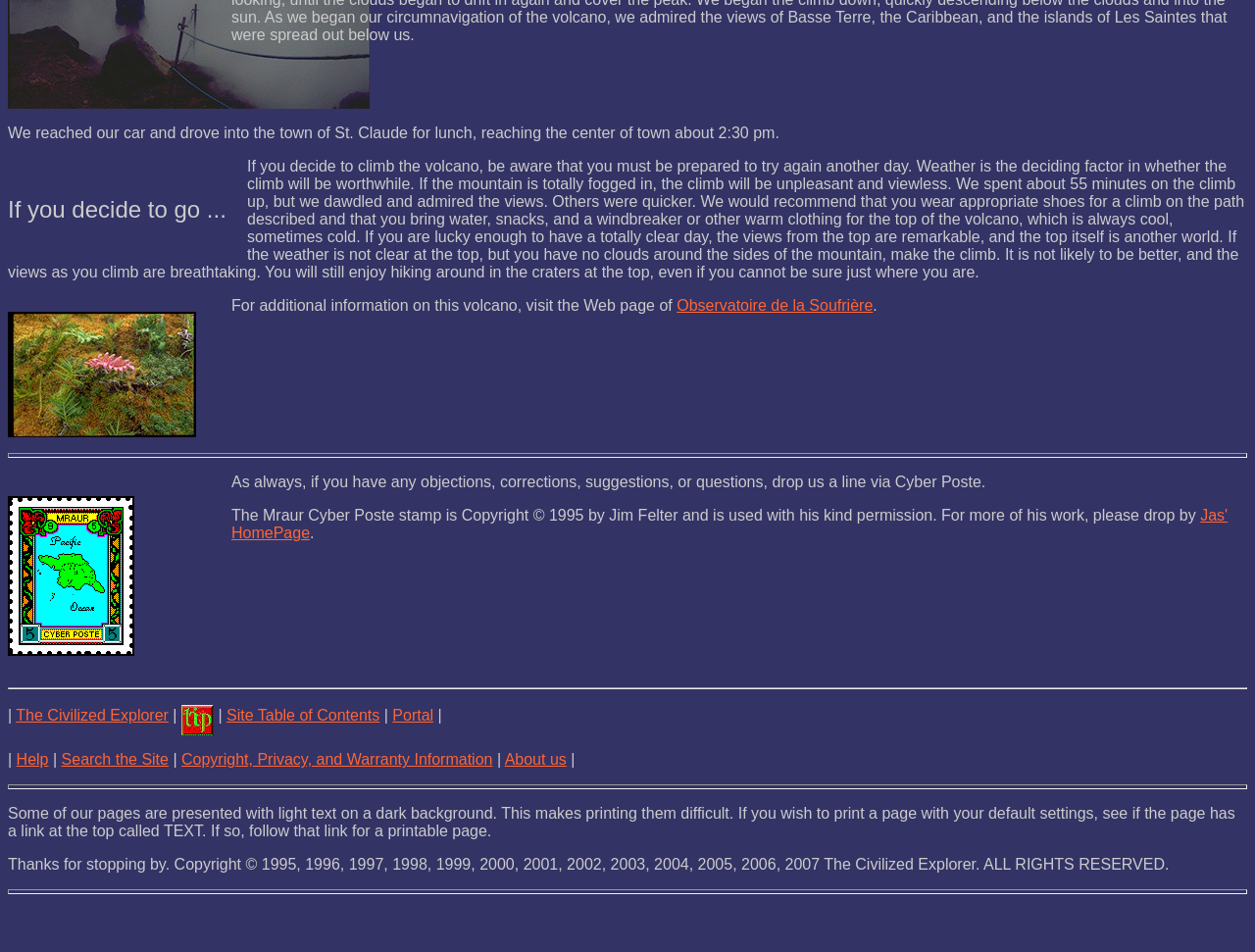Find and indicate the bounding box coordinates of the region you should select to follow the given instruction: "search the Site".

[0.049, 0.789, 0.134, 0.807]